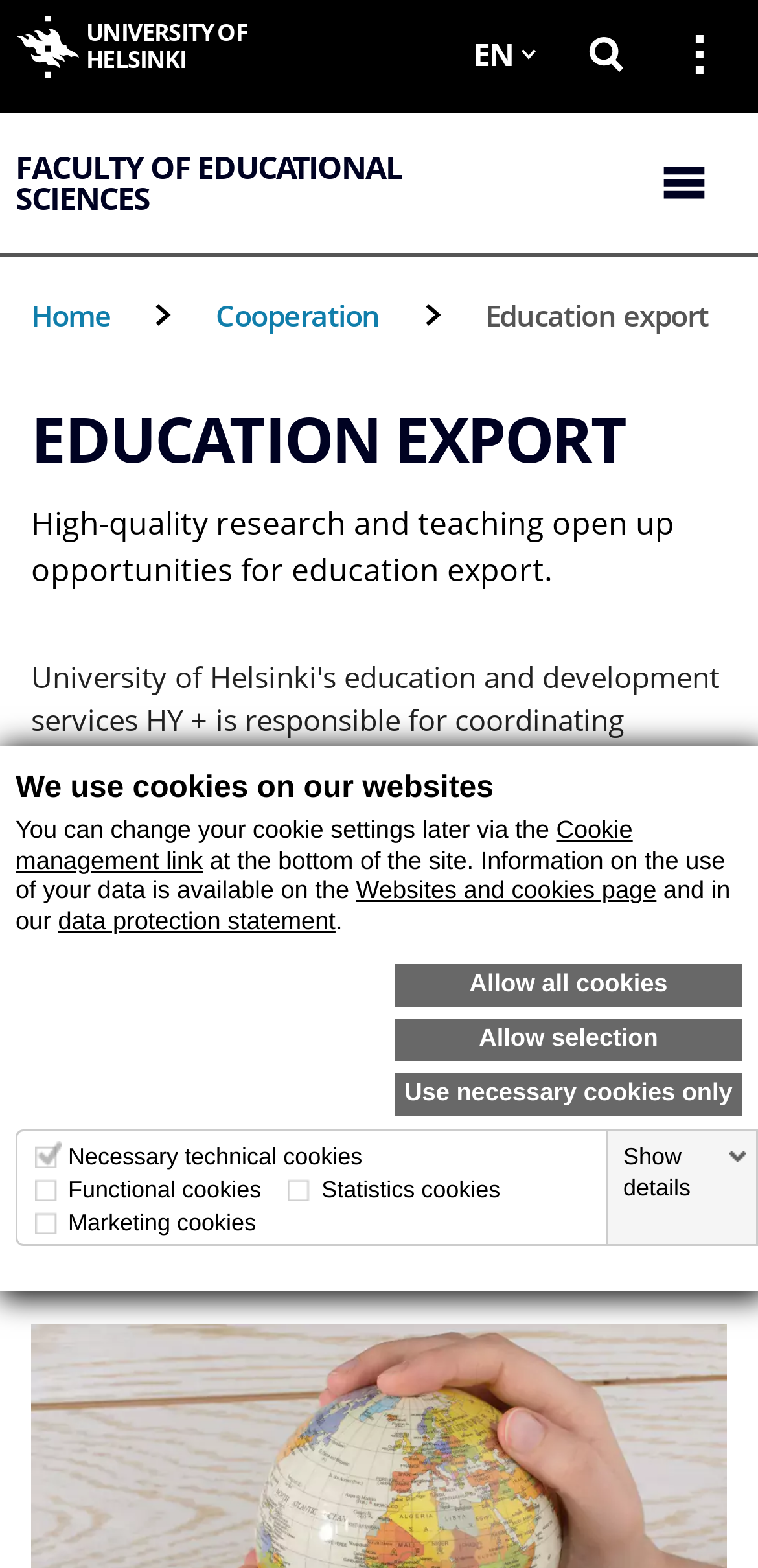What is the name of the faculty?
Based on the image, answer the question with a single word or brief phrase.

Faculty of Educational Sciences